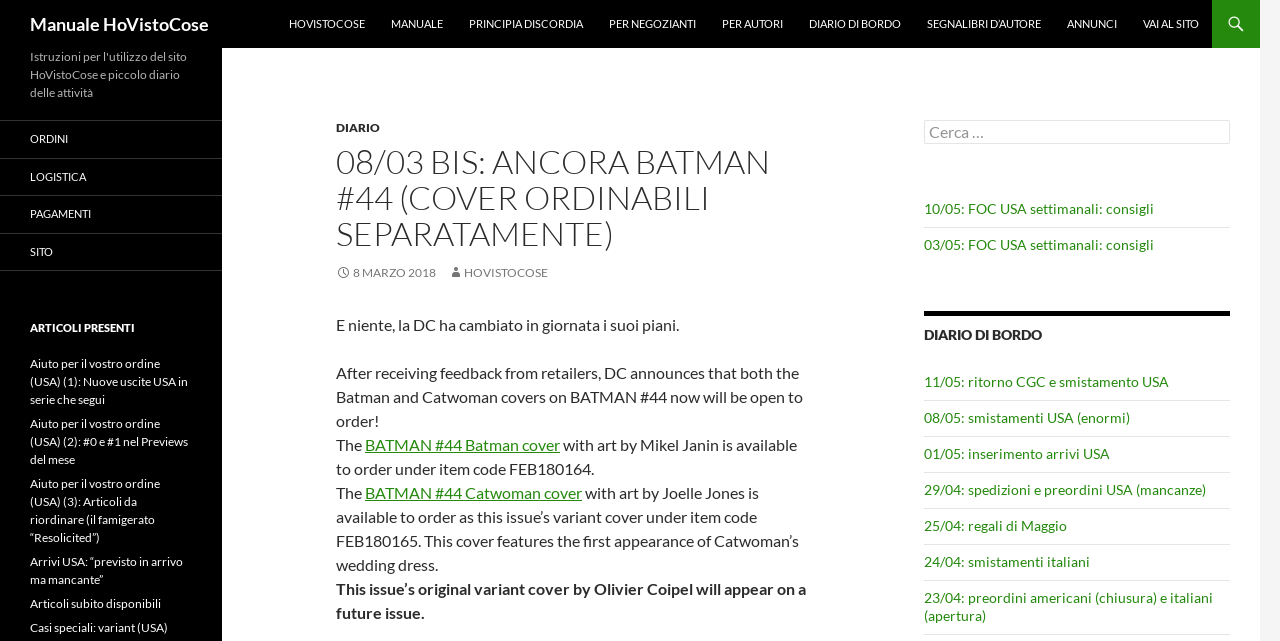Please respond to the question using a single word or phrase:
What is the website about?

Comics and orders